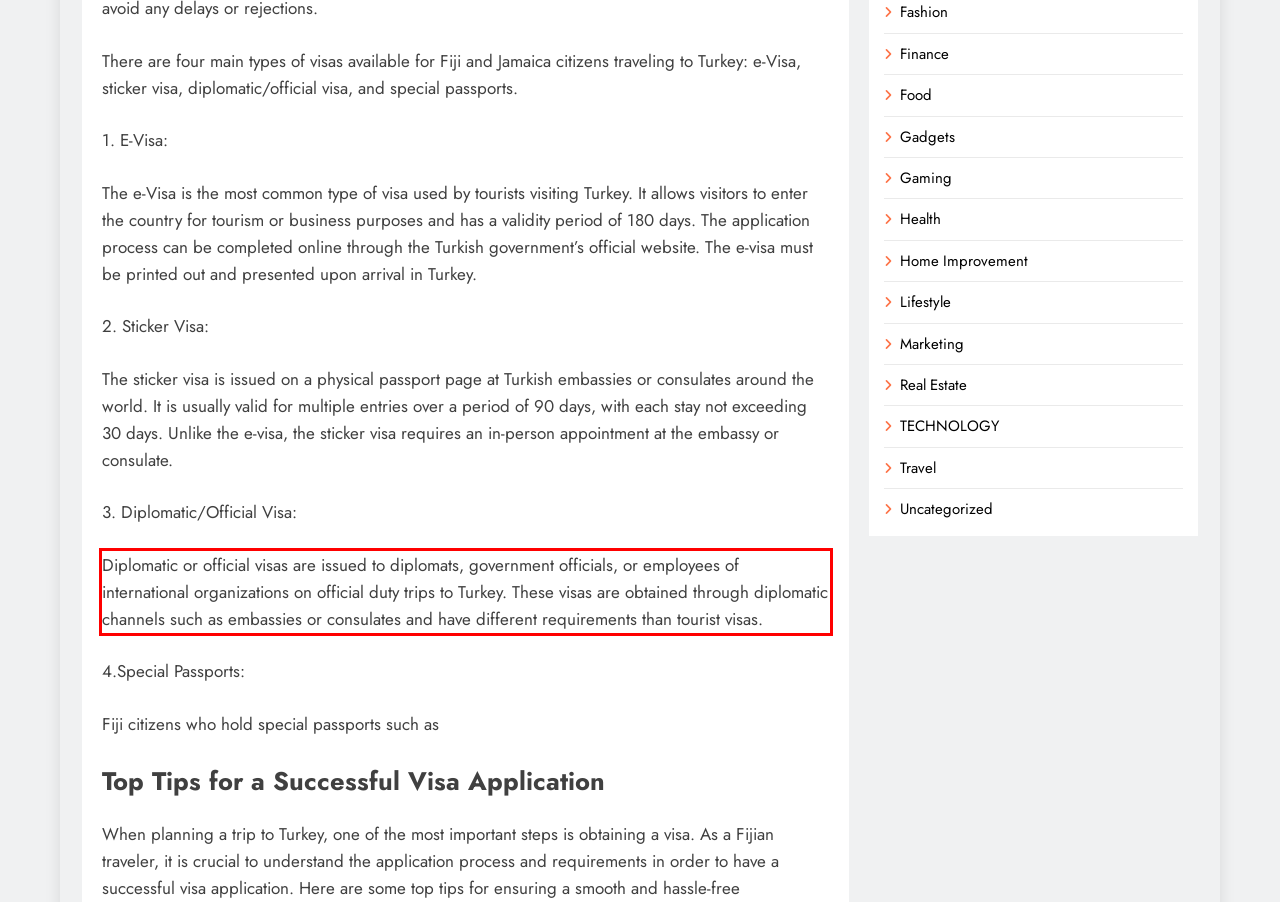Given a screenshot of a webpage with a red bounding box, please identify and retrieve the text inside the red rectangle.

Diplomatic or official visas are issued to diplomats, government officials, or employees of international organizations on official duty trips to Turkey. These visas are obtained through diplomatic channels such as embassies or consulates and have different requirements than tourist visas.